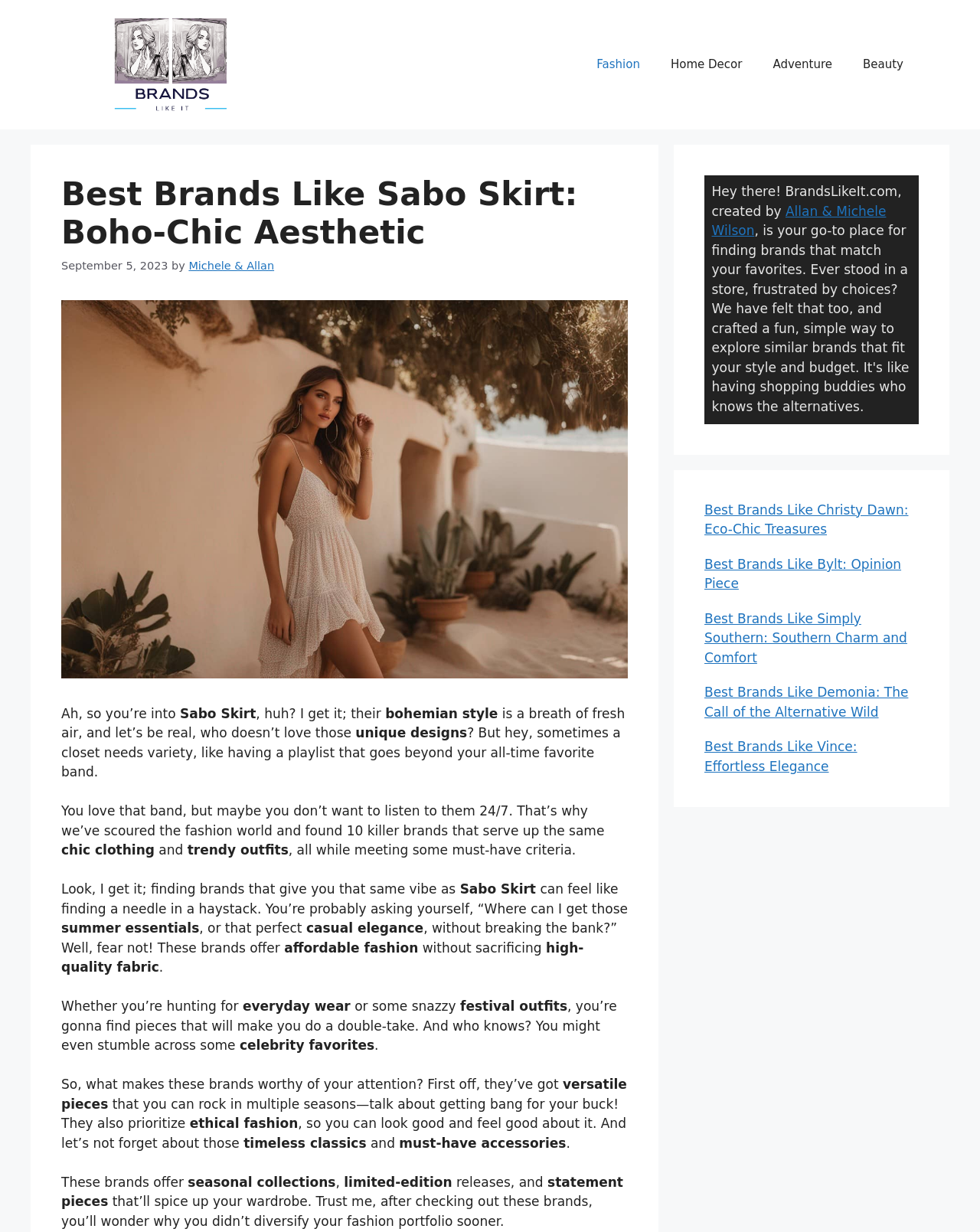Identify the bounding box for the UI element that is described as follows: "Home Decor".

[0.669, 0.034, 0.773, 0.071]